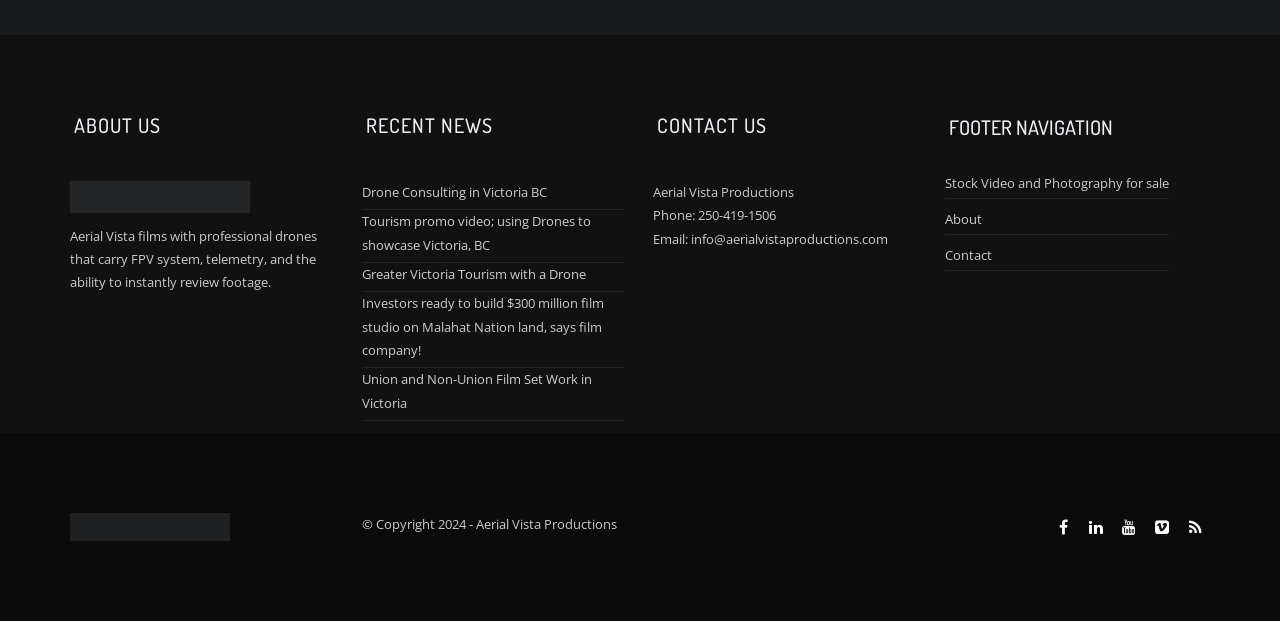Please specify the bounding box coordinates of the clickable section necessary to execute the following command: "Go to 'Stock Video and Photography for sale'".

[0.738, 0.28, 0.913, 0.309]